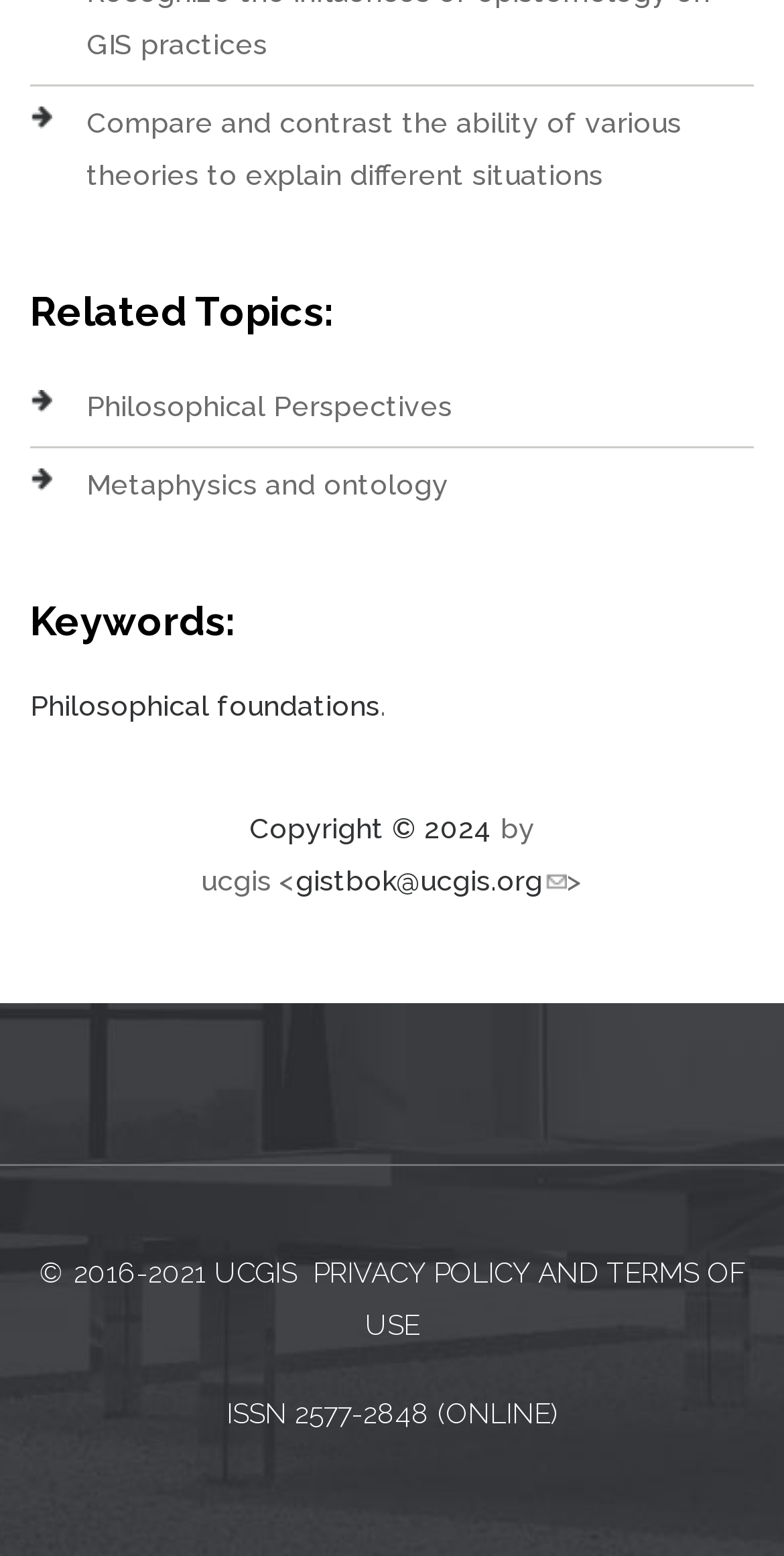Identify the bounding box coordinates for the UI element described as: "Metaphysics and ontology". The coordinates should be provided as four floats between 0 and 1: [left, top, right, bottom].

[0.11, 0.301, 0.572, 0.322]